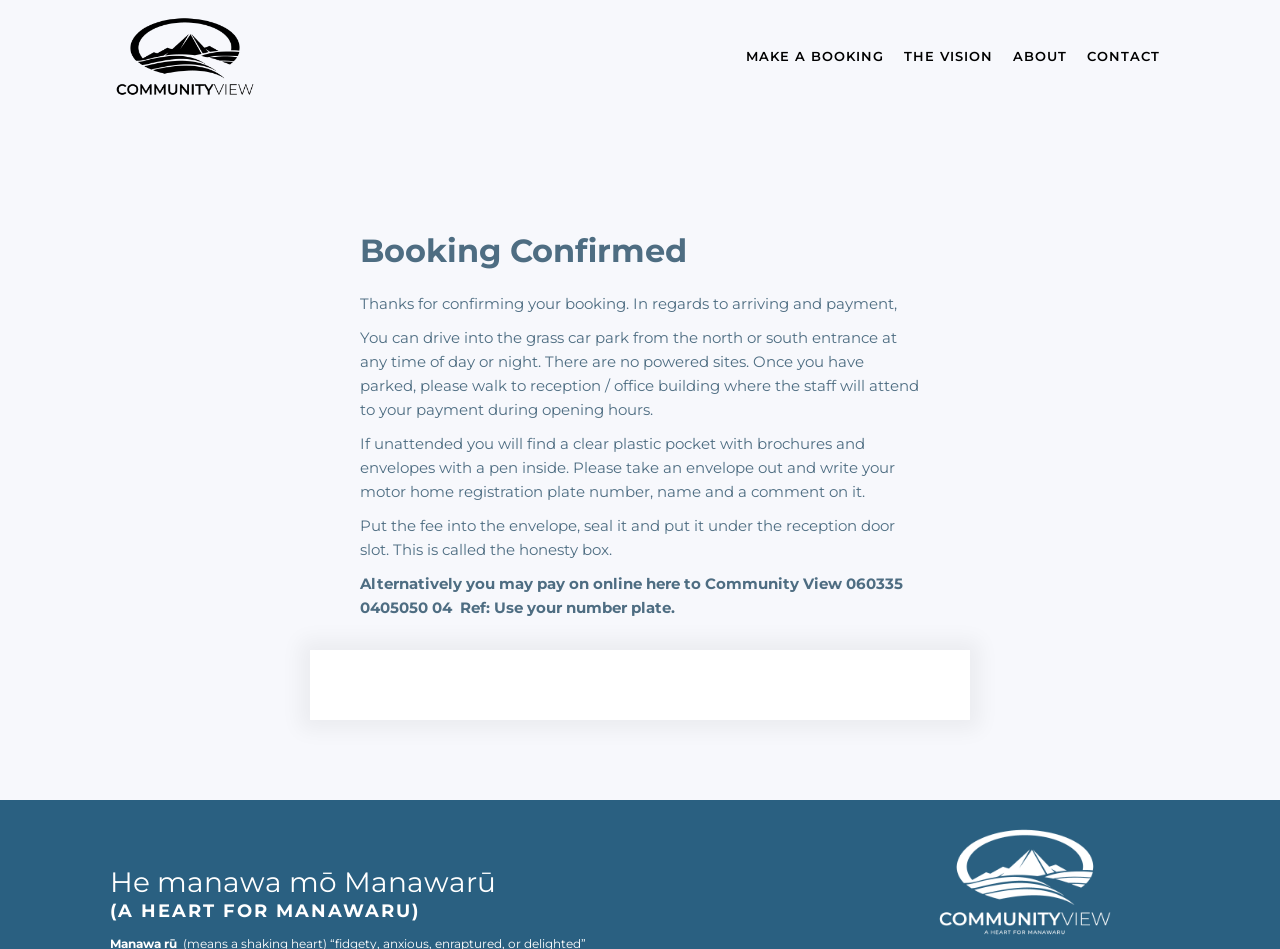What is the name of the logo with a tagline?
Please provide an in-depth and detailed response to the question.

The logo with a tagline is located at the bottom of the webpage and is identified as 'CV Logo White wTagline'.